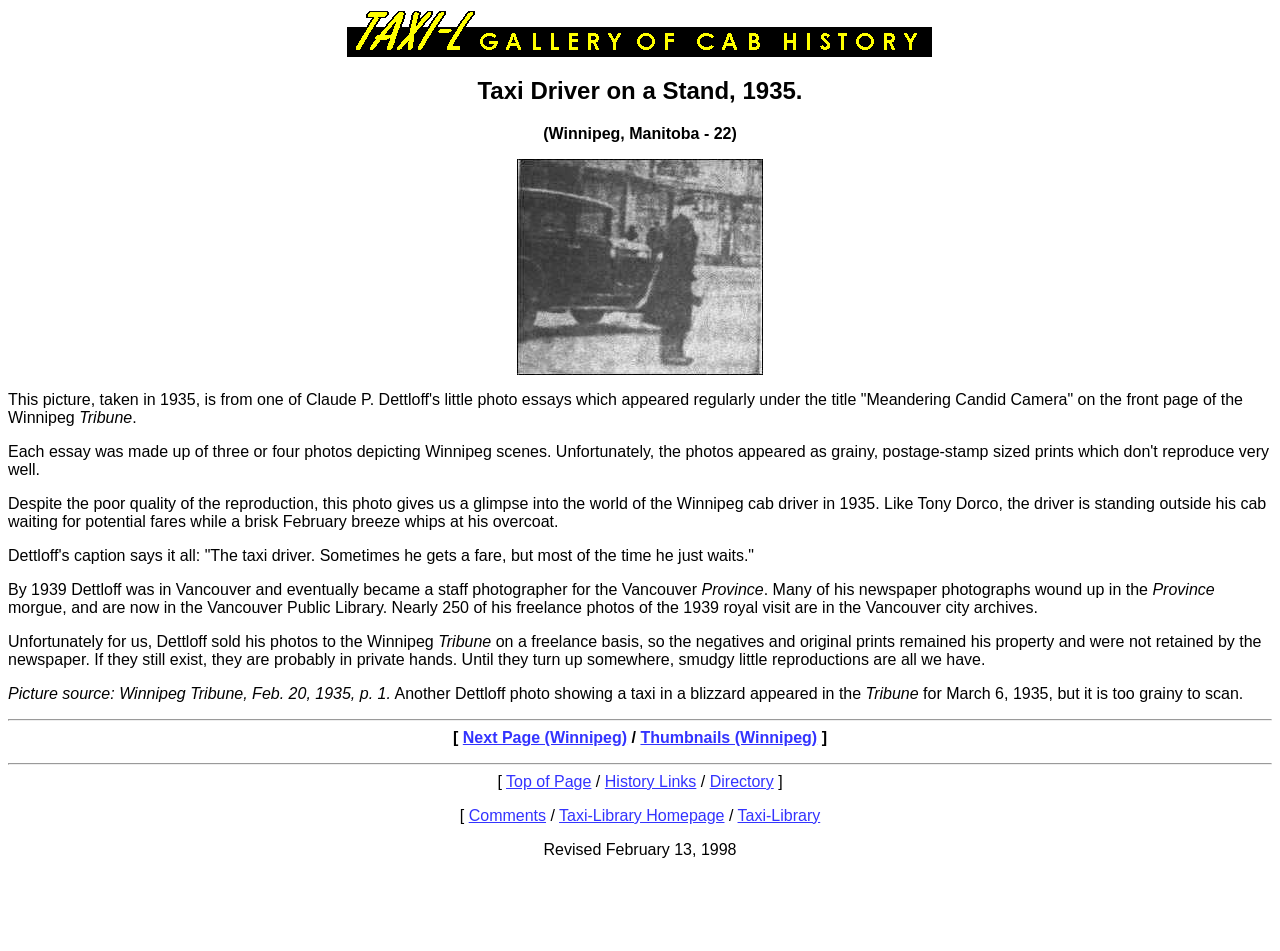What is the source of the picture?
Please elaborate on the answer to the question with detailed information.

The source of the picture can be determined by reading the text 'Picture source: Winnipeg Tribune, Feb. 20, 1935, p. 1.' which is a static text at the bottom of the webpage.